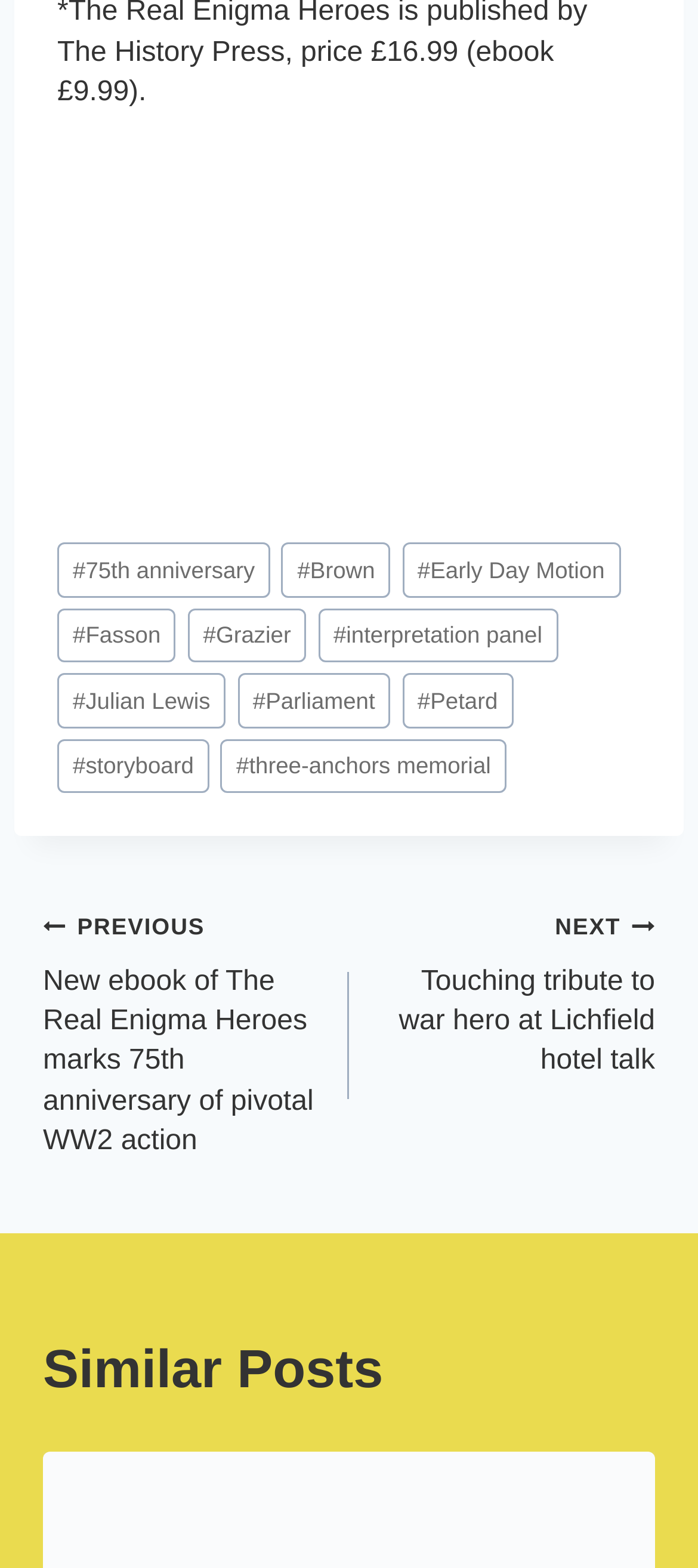Please identify the bounding box coordinates of the element that needs to be clicked to execute the following command: "Read the article 'TRACKING HOW PEOPLE USE TRANSIT IN SYDNEY'". Provide the bounding box using four float numbers between 0 and 1, formatted as [left, top, right, bottom].

None